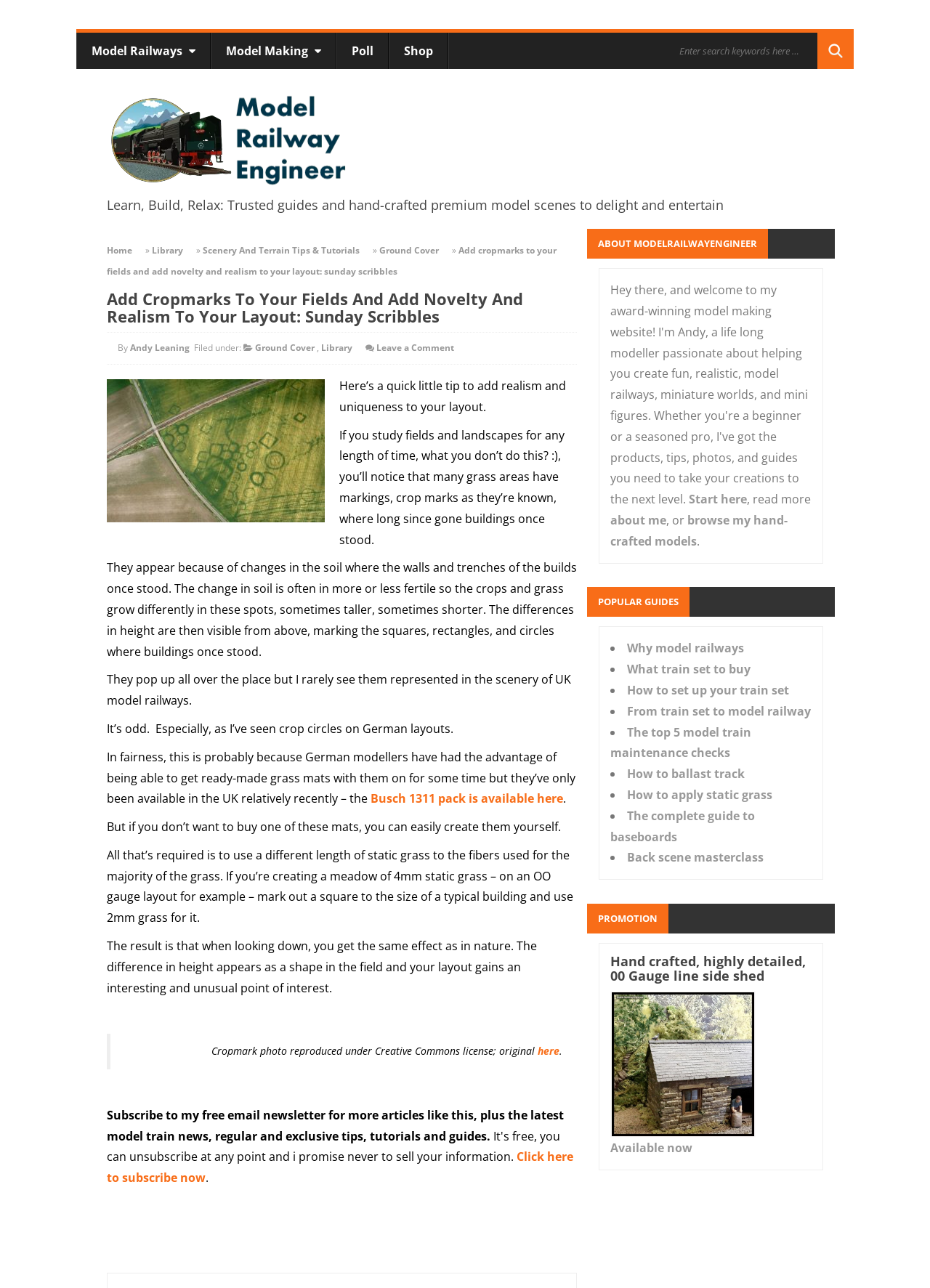What is the topic of the article?
Using the visual information, reply with a single word or short phrase.

Cropmarks on model railways